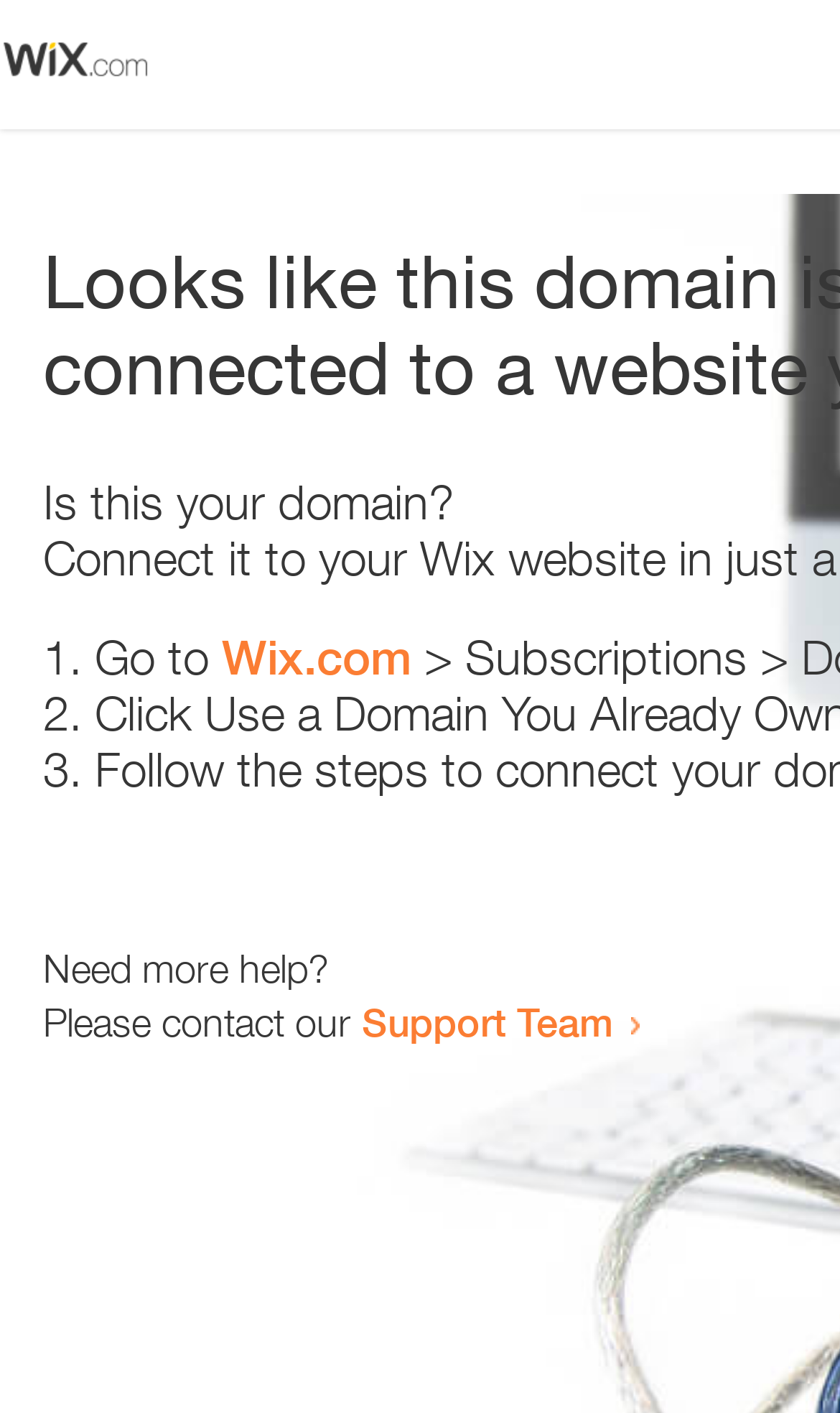Determine the bounding box for the described UI element: "Wix.com".

[0.264, 0.445, 0.49, 0.485]